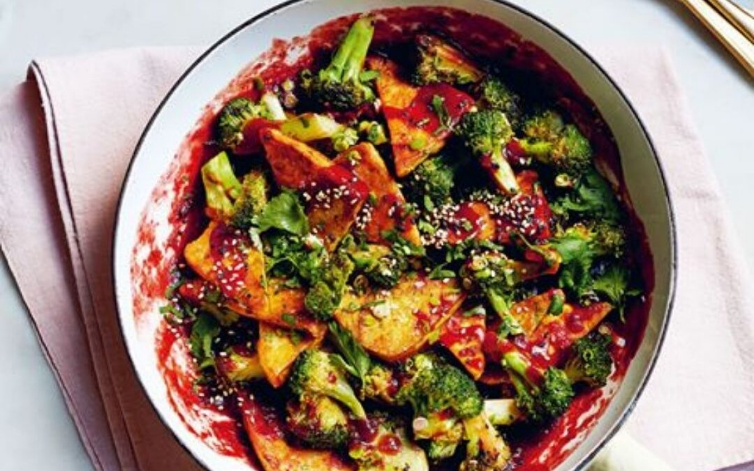What is the color of the cloth underneath the bowl?
Based on the image, respond with a single word or phrase.

pink